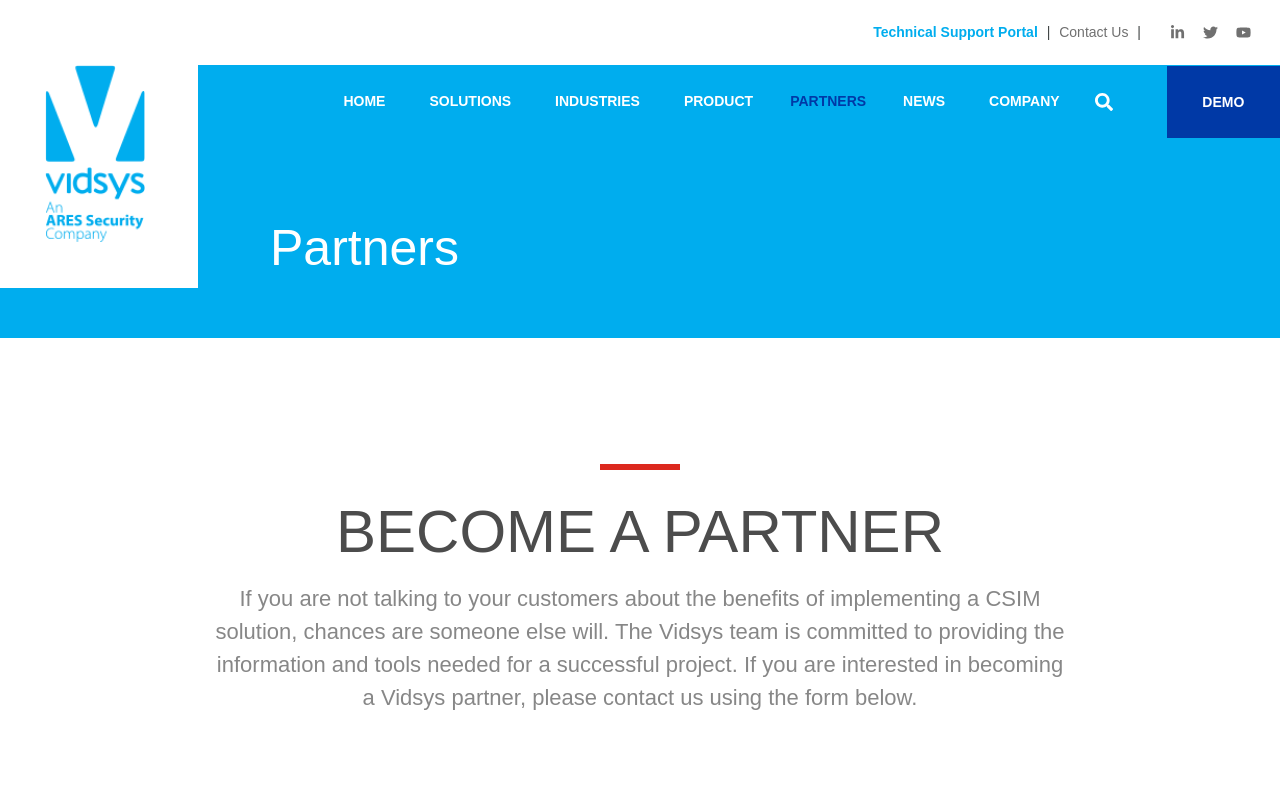Please determine the bounding box coordinates of the area that needs to be clicked to complete this task: 'Search for something'. The coordinates must be four float numbers between 0 and 1, formatted as [left, top, right, bottom].

[0.328, 0.308, 0.688, 0.387]